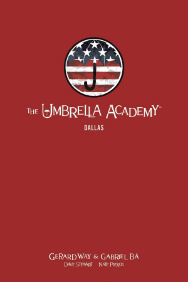Please provide a comprehensive answer to the question below using the information from the image: What is the shape of the emblem at the top?

The caption describes the emblem as a circular emblem, which implies a rounded shape with no corners or edges.